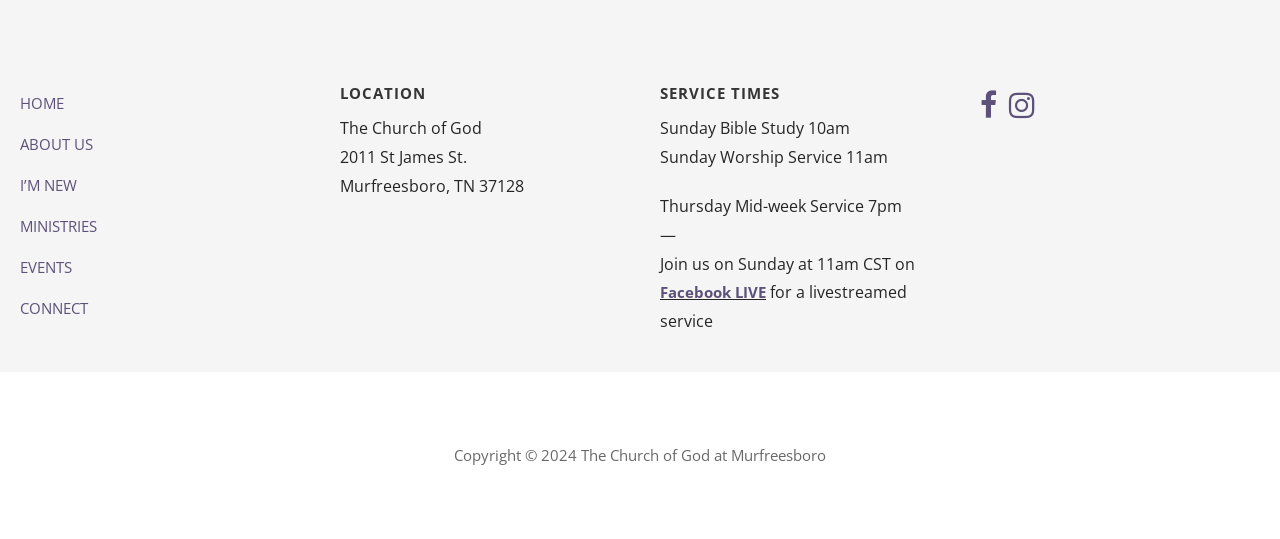Please provide the bounding box coordinates in the format (top-left x, top-left y, bottom-right x, bottom-right y). Remember, all values are floating point numbers between 0 and 1. What is the bounding box coordinate of the region described as: I’M NEW

[0.016, 0.307, 0.234, 0.383]